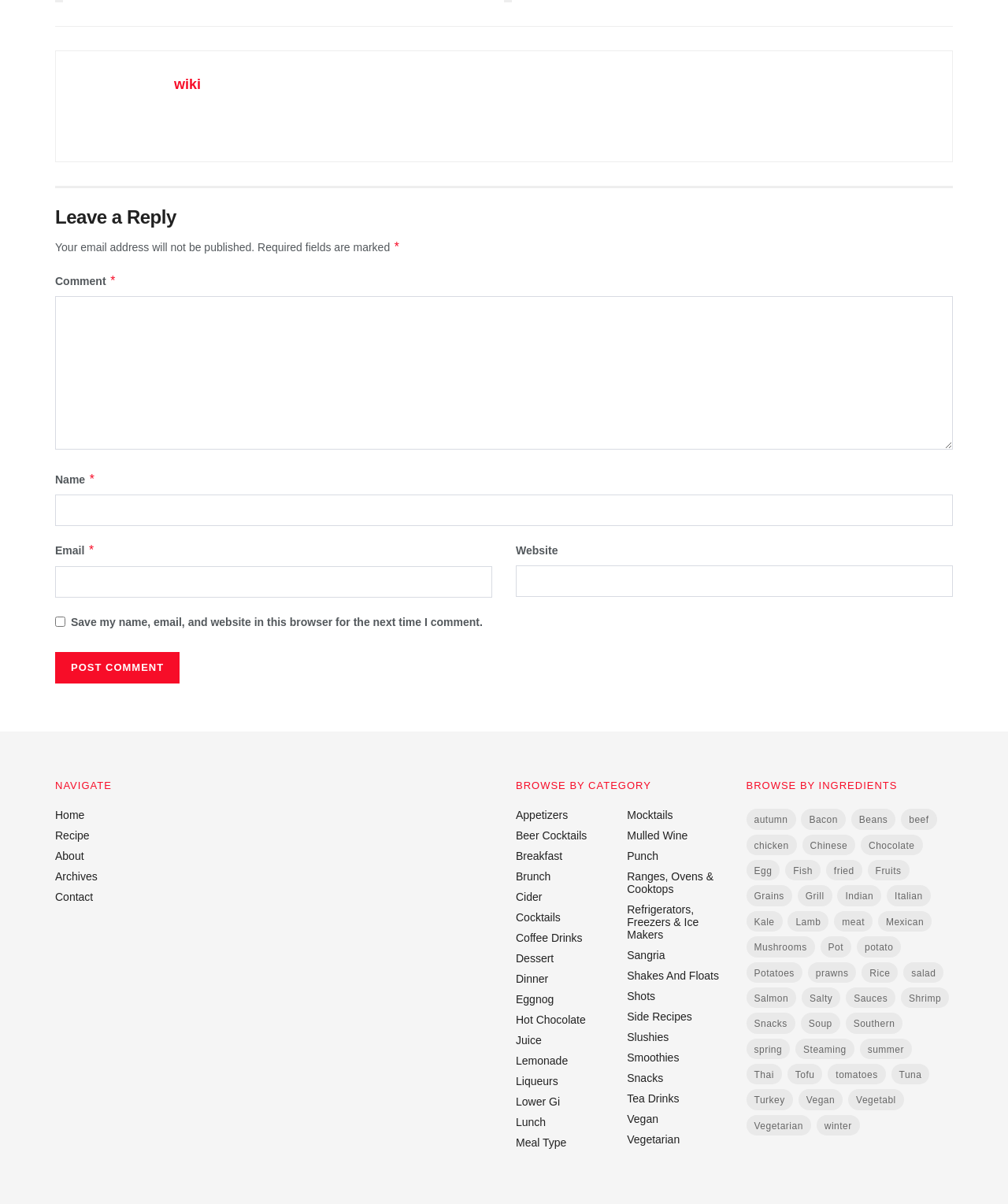Please locate the bounding box coordinates for the element that should be clicked to achieve the following instruction: "Enter your name". Ensure the coordinates are given as four float numbers between 0 and 1, i.e., [left, top, right, bottom].

[0.055, 0.411, 0.945, 0.437]